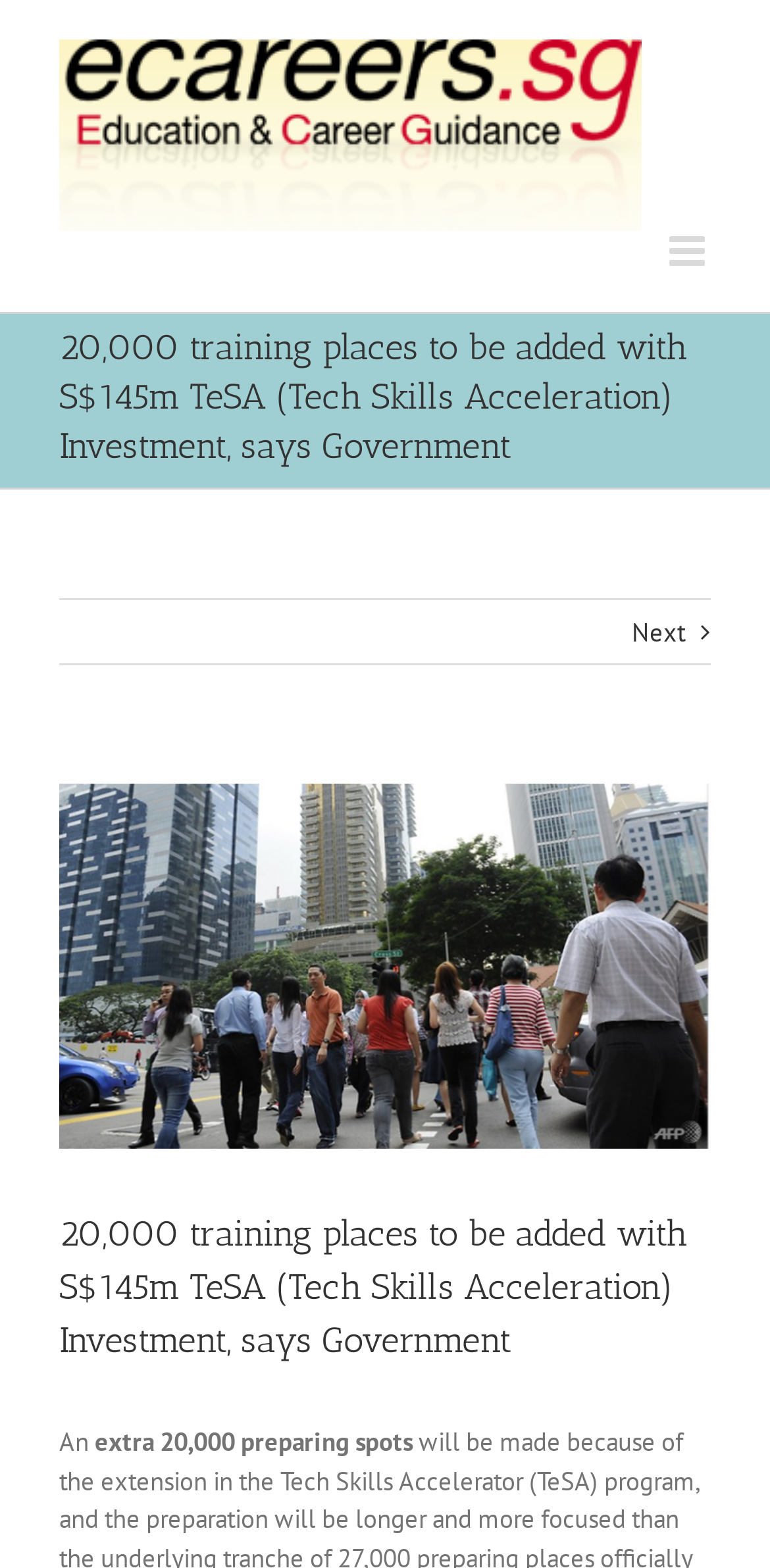Please answer the following question as detailed as possible based on the image: 
What is the name of the image below the heading?

The image below the heading is described as CBD Singapore, which has a link to view a larger image.